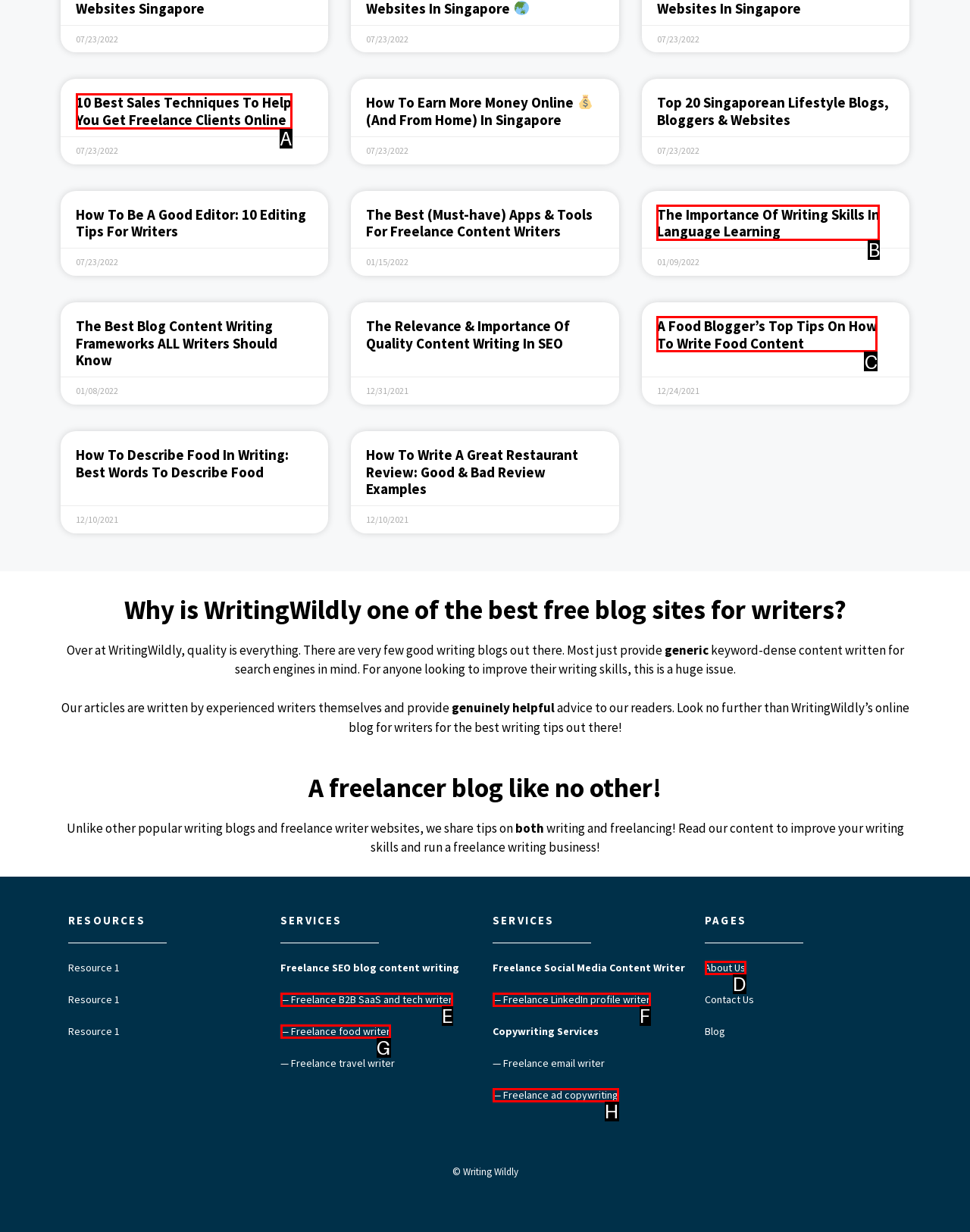Determine which HTML element fits the description: — Freelance ad copywriting. Answer with the letter corresponding to the correct choice.

H